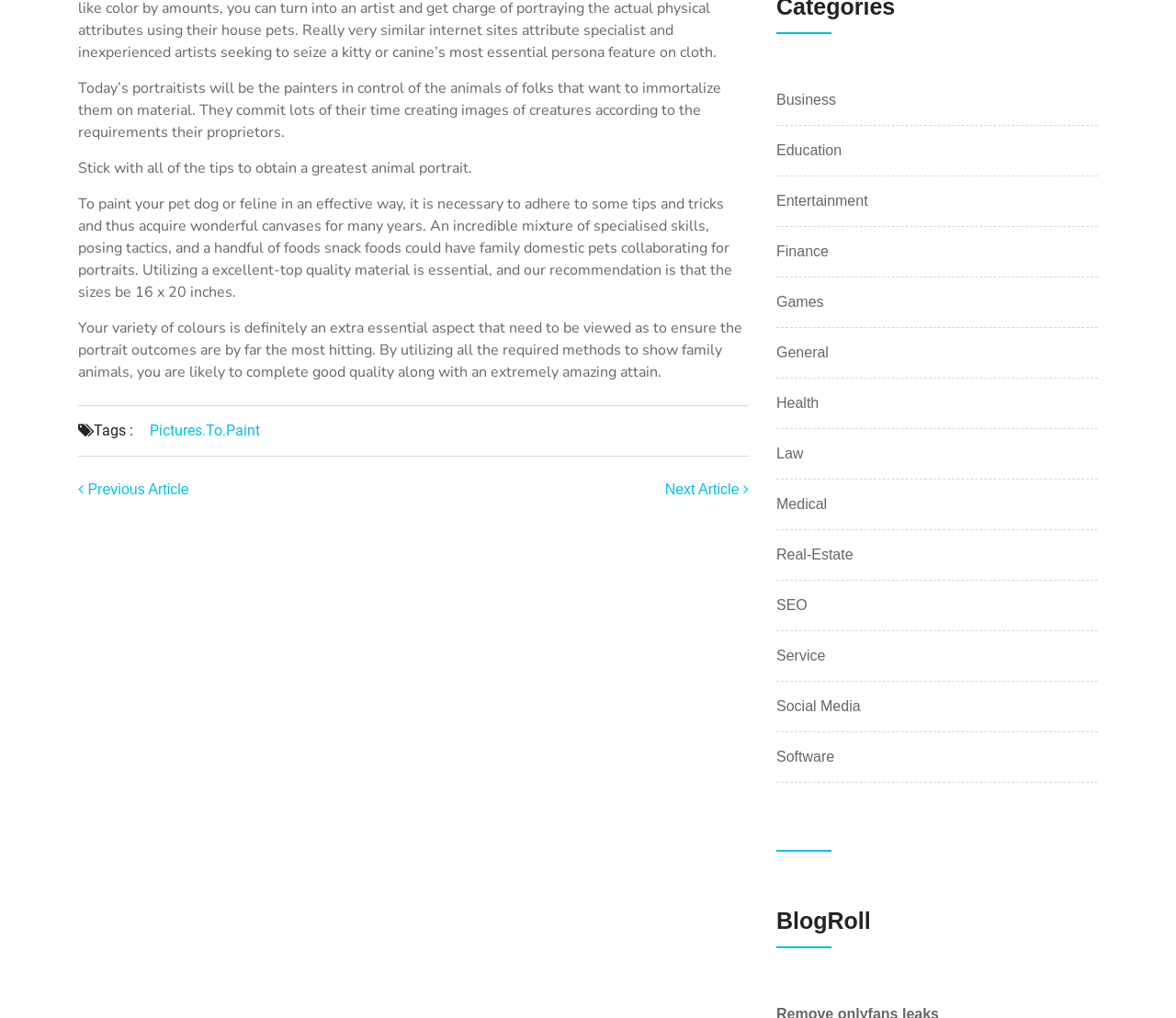Use one word or a short phrase to answer the question provided: 
What is the main topic of this article?

Pet portraits